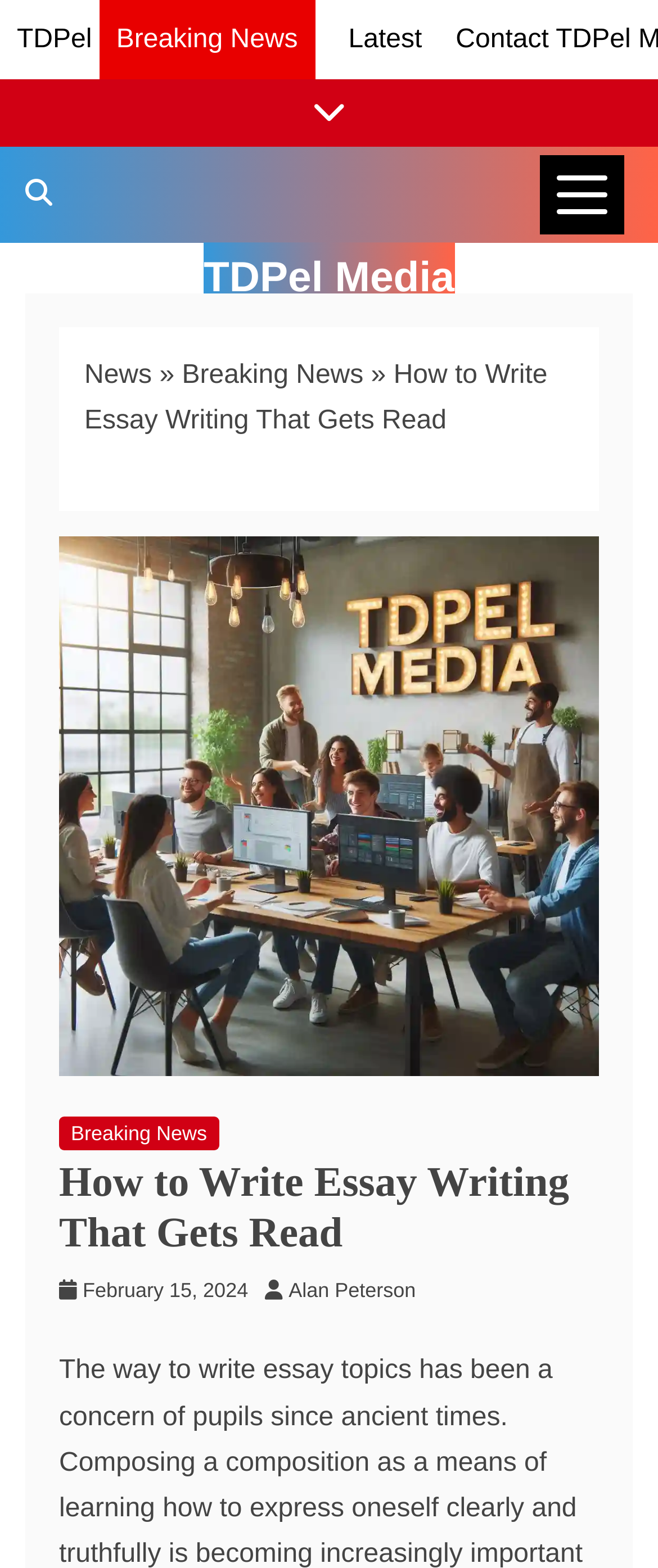Predict the bounding box of the UI element based on this description: "Desserts".

None